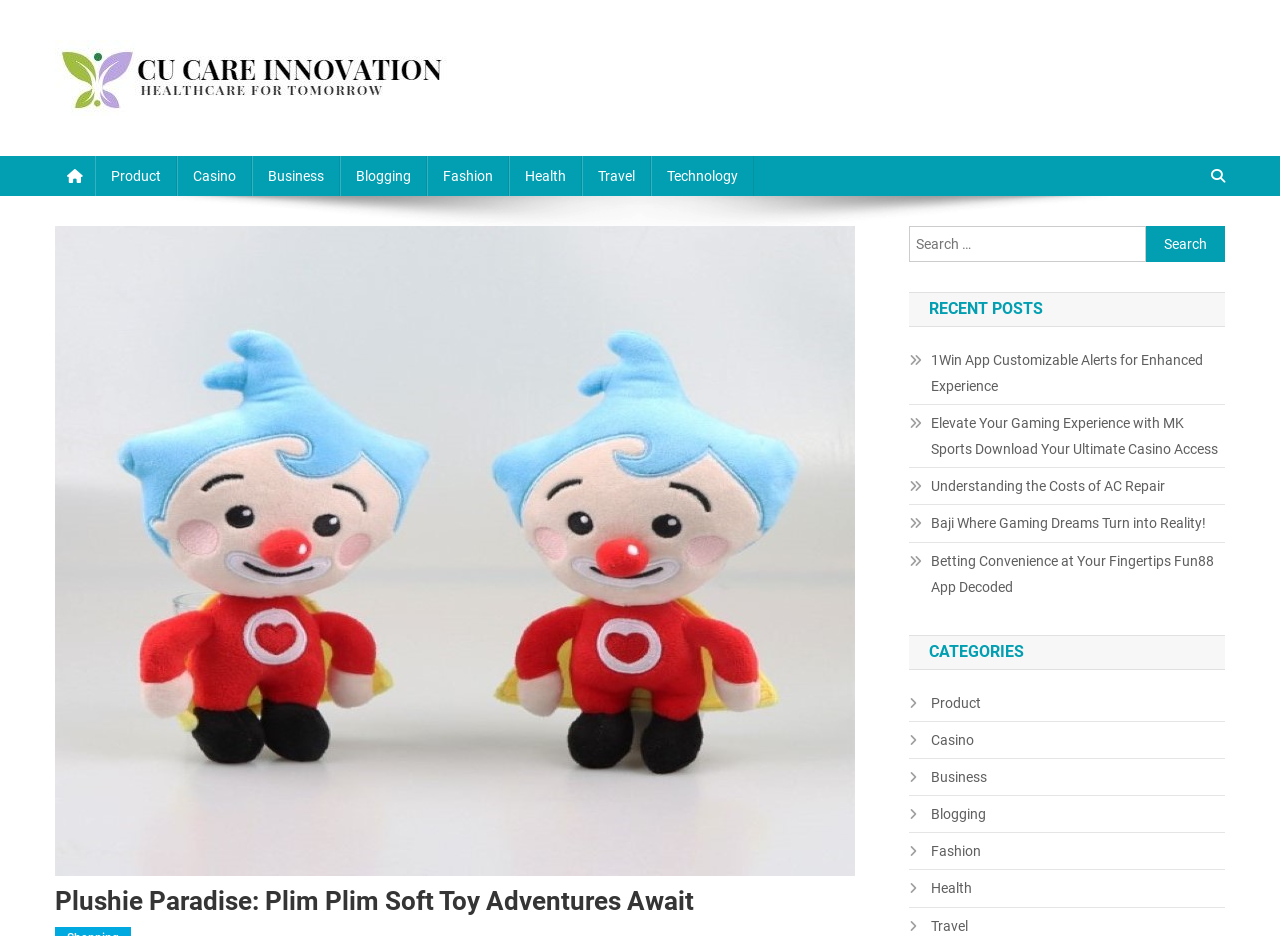How many recent posts are listed on the webpage?
Based on the visual information, provide a detailed and comprehensive answer.

The recent posts are listed under the 'RECENT POSTS' heading, and there are five links listed, each with a title and an icon. This suggests that there are five recent posts listed on the webpage.